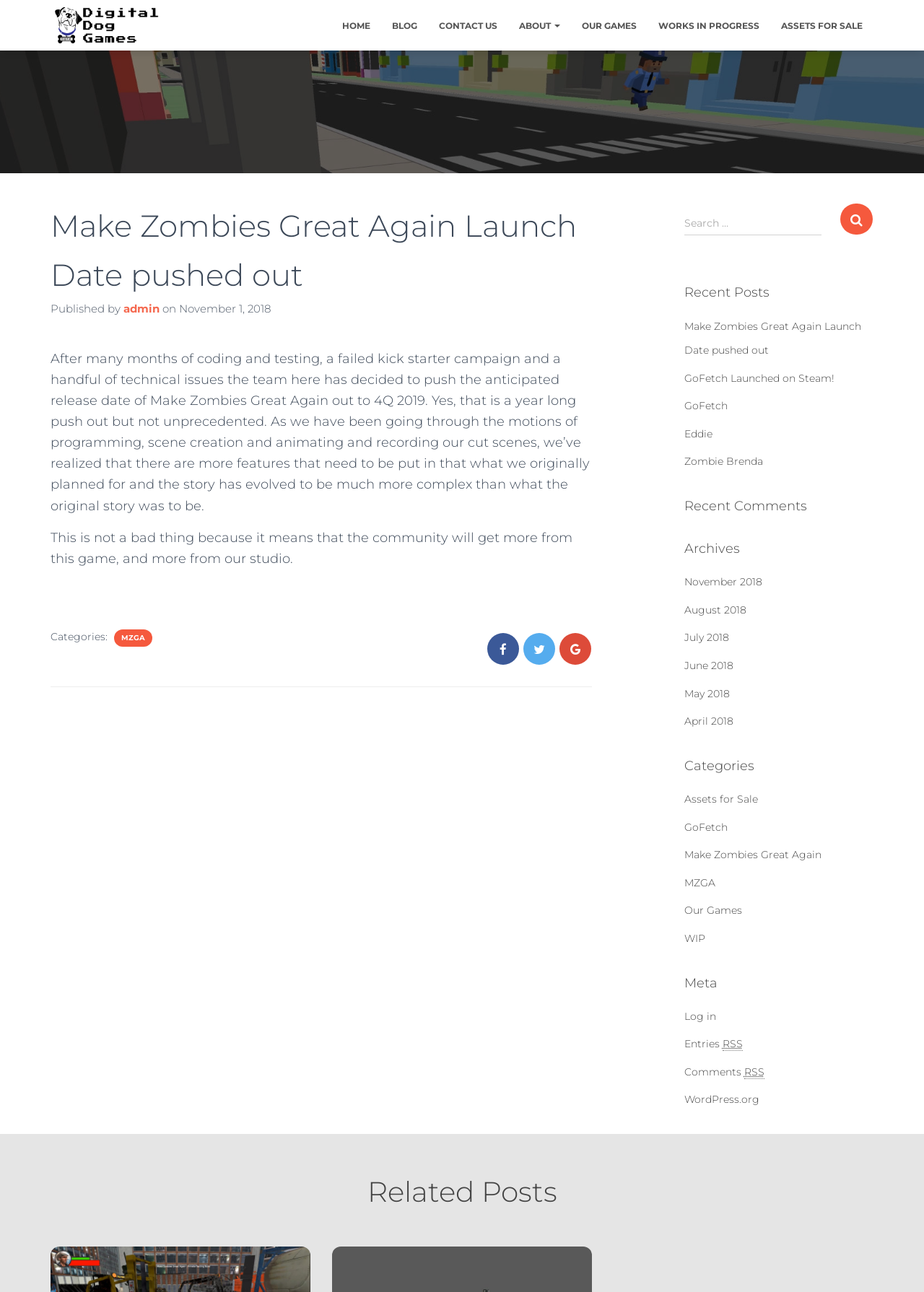Determine the primary headline of the webpage.

Make Zombies Great Again Launch Date pushed out